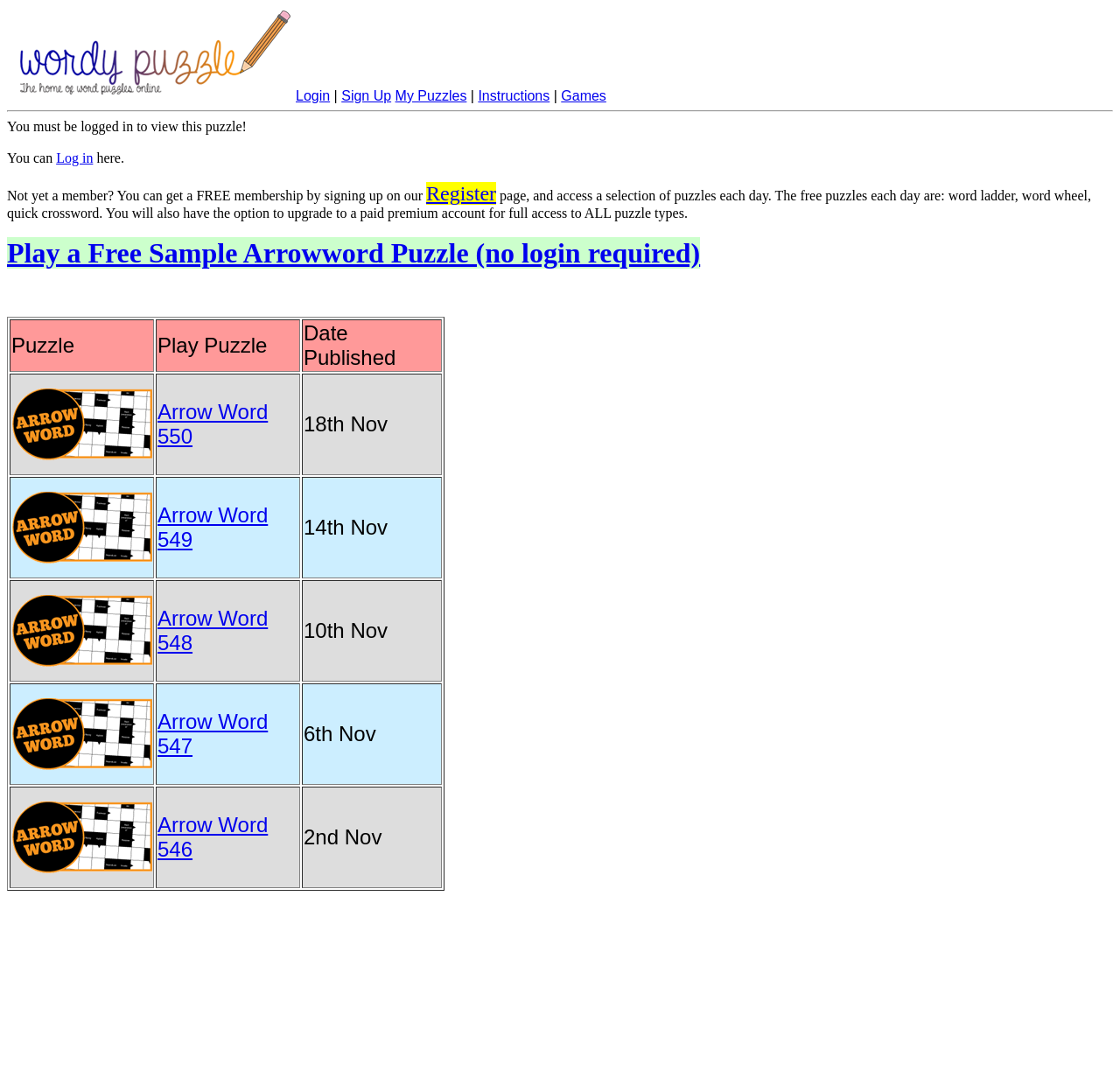How can non-members access puzzles?
Answer the question with as much detail as you can, using the image as a reference.

The webpage suggests that non-members can sign up for a free membership to access puzzles. This option is mentioned in the text that describes the benefits of getting a free membership.